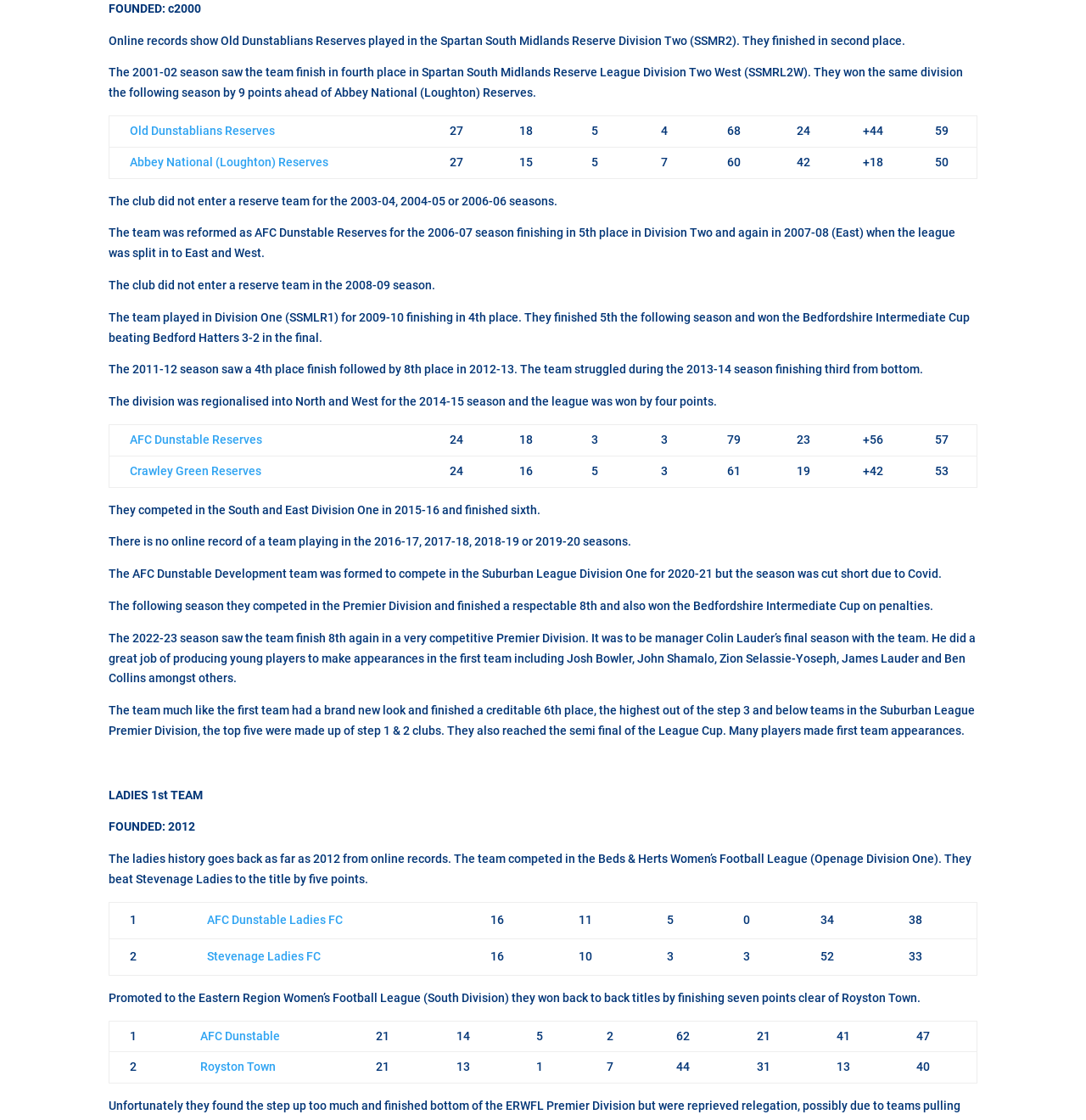Examine the screenshot and answer the question in as much detail as possible: In which division did AFC Dunstable Ladies FC compete in the 2012 season?

The answer can be found in the ninth StaticText element, which states 'The team competed in the Beds & Herts Women’s Football League (Openage Division One).'.